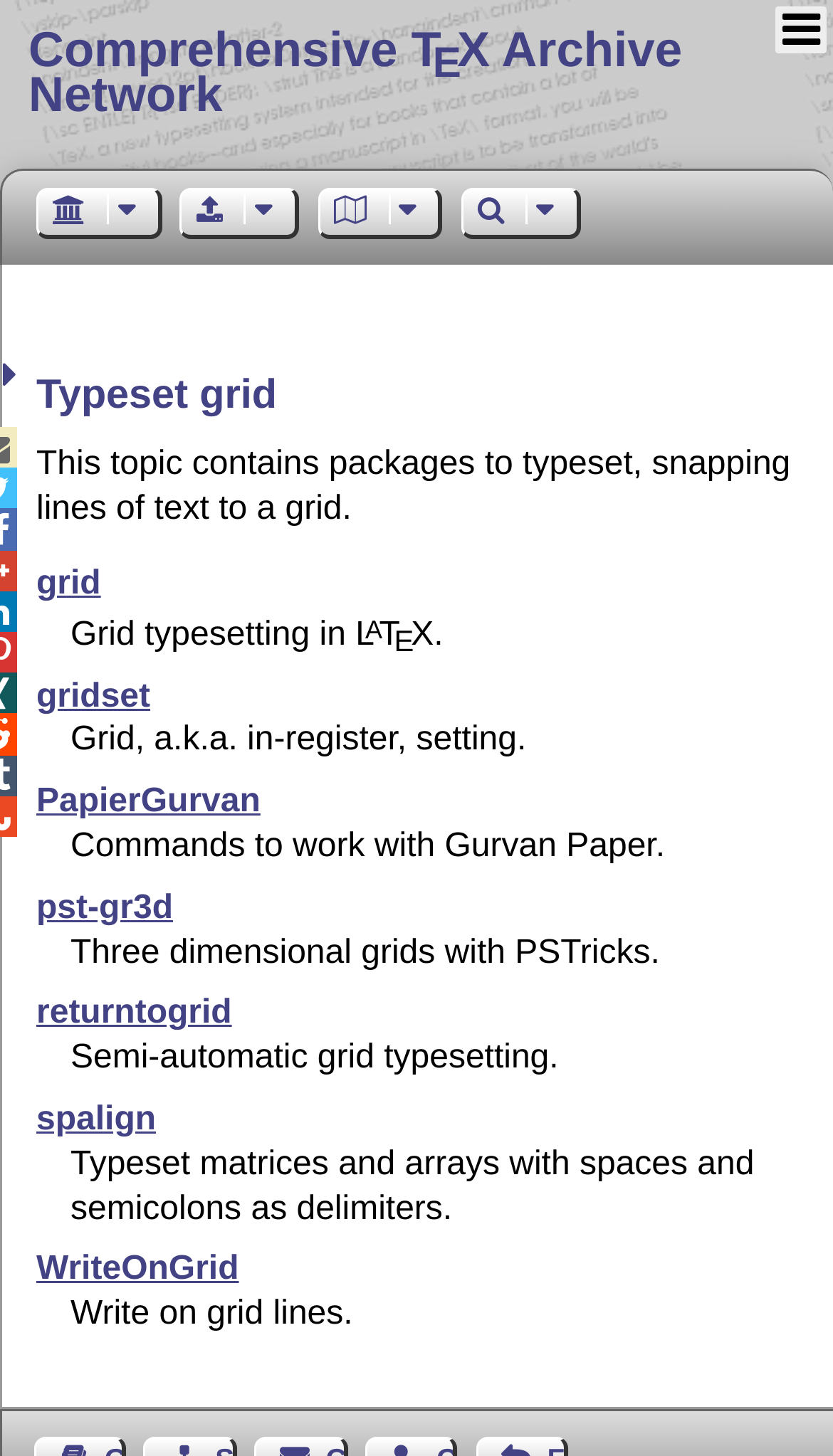Give the bounding box coordinates for the element described by: "CTAN Comprehensive TeX Archive Network".

[0.034, 0.015, 0.819, 0.084]